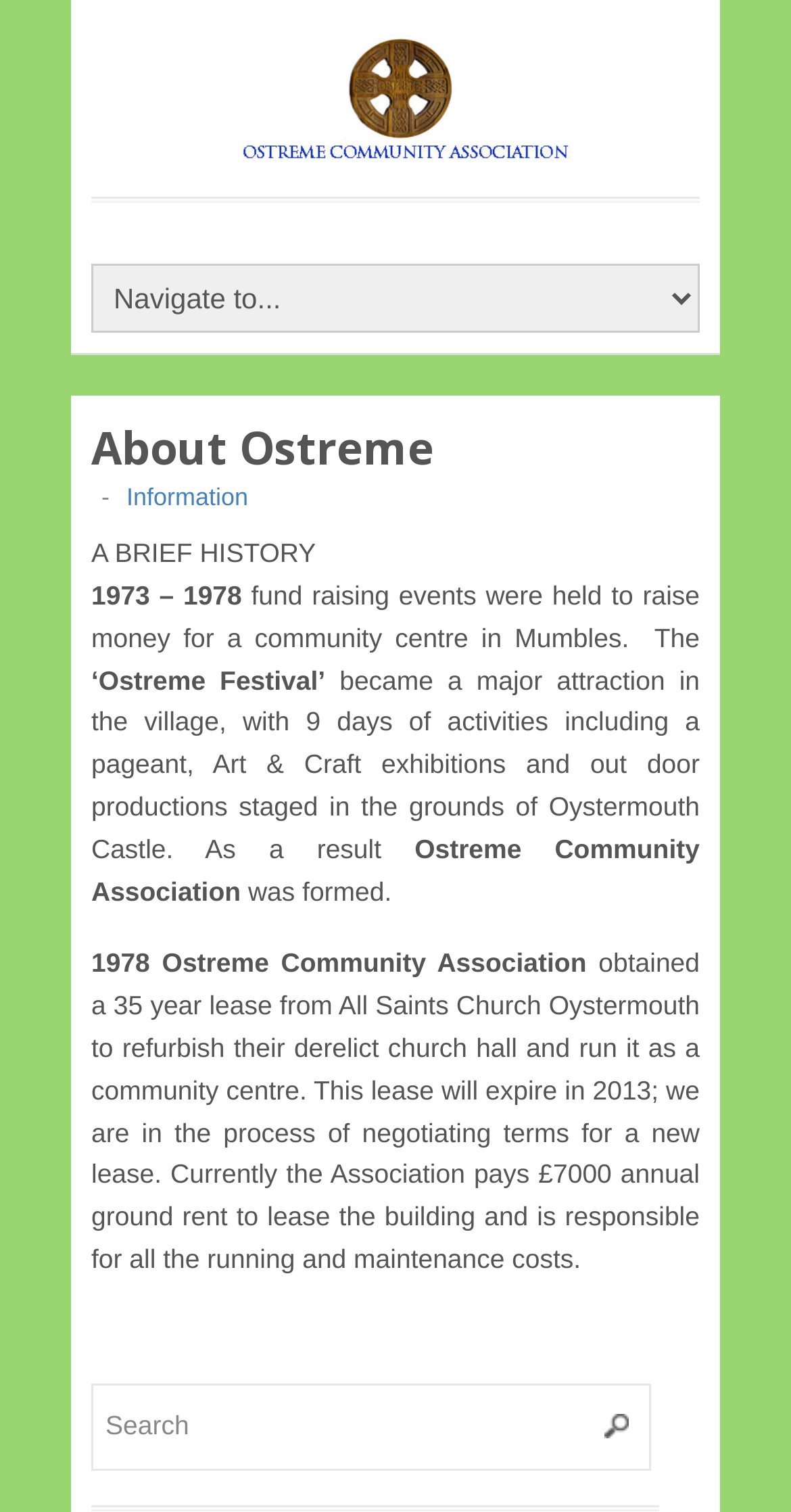What was formed in 1978?
Please provide a comprehensive answer based on the information in the image.

According to the text, 'Ostreme Community Association was formed' in 1978, as stated in the paragraph describing the history of the community centre.